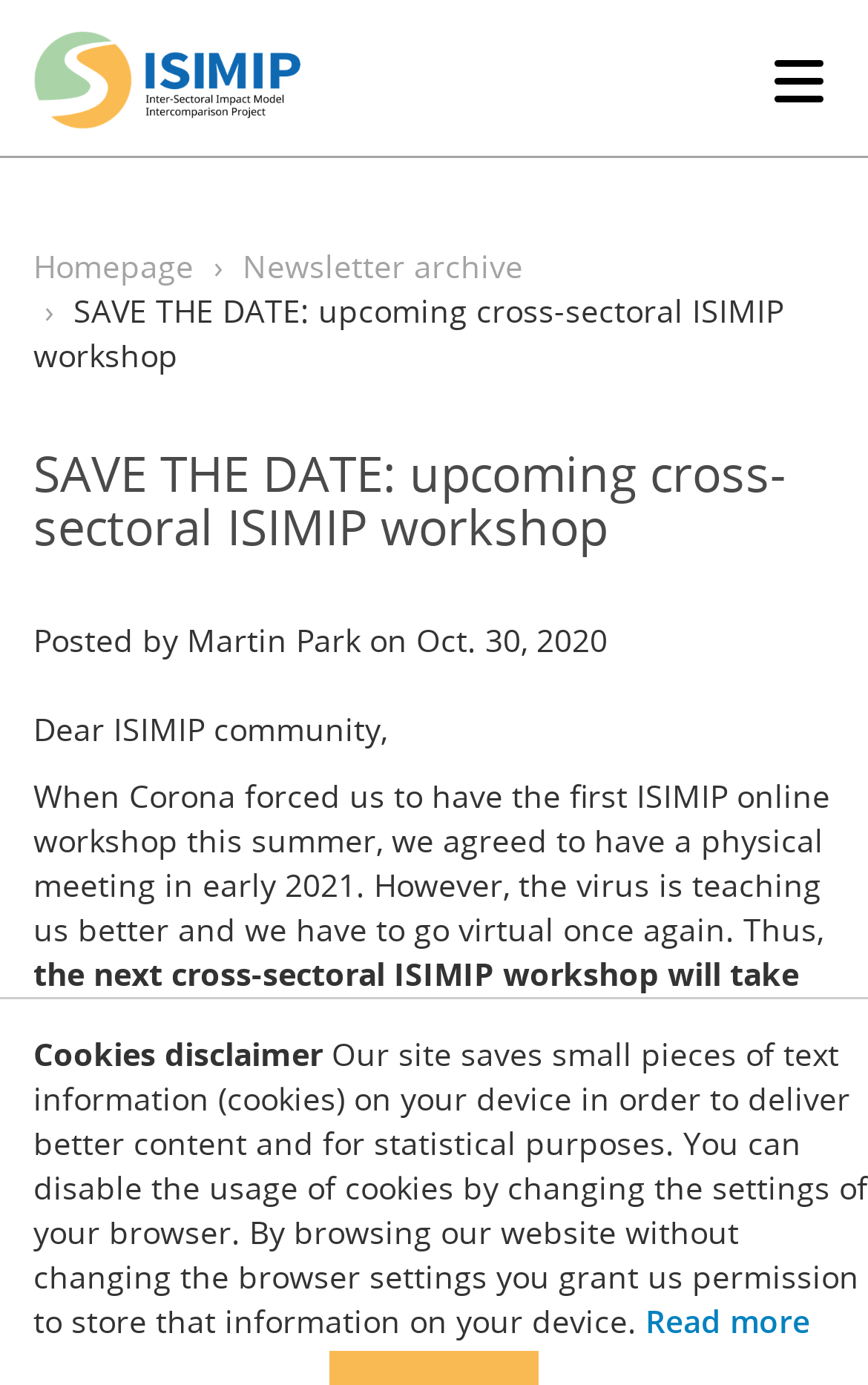Who is the author of the workshop announcement?
Based on the image, answer the question with a single word or brief phrase.

Martin Park